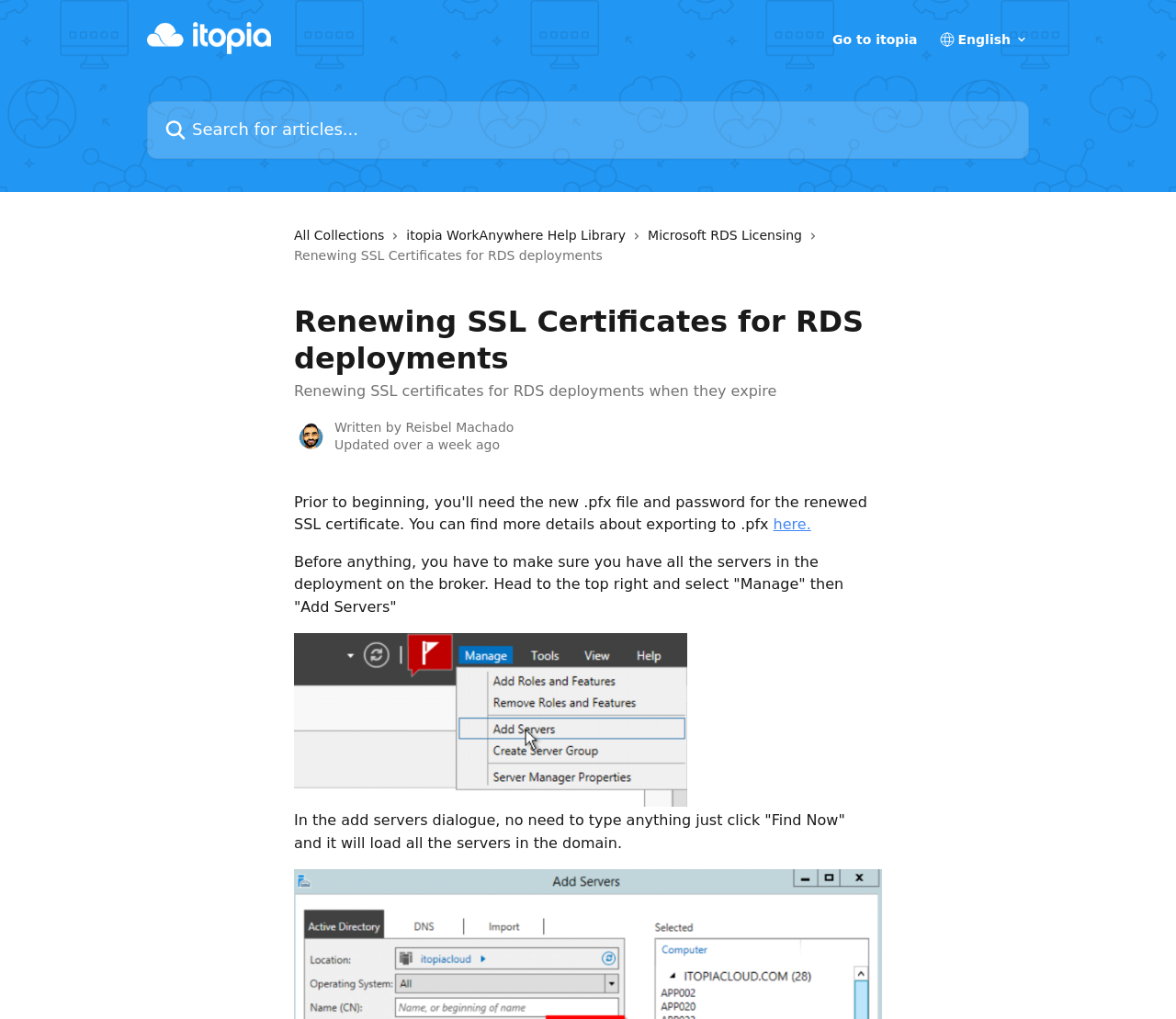Identify the bounding box for the described UI element: "All Collections".

[0.25, 0.221, 0.333, 0.241]